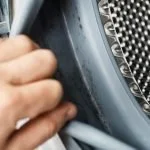Detail the scene shown in the image extensively.

The image depicts a close-up of a person's hand gripping the rubber seal of a front-loading washing machine. This visual highlights the importance of maintenance when it comes to washing machines, particularly in preventing mold buildup. The context is related to cleaning mold from the rubber seal, which can often harbor moisture and lead to unpleasant odors and health issues. Proper cleaning methods, including scrubbing the seal with detergent and ensuring thorough drying, are crucial for maintaining a hygienic environment in laundry routines. This image serves as a visual guide for readers looking for practical advice on maintaining their washing machines and preventing mold-related problems.